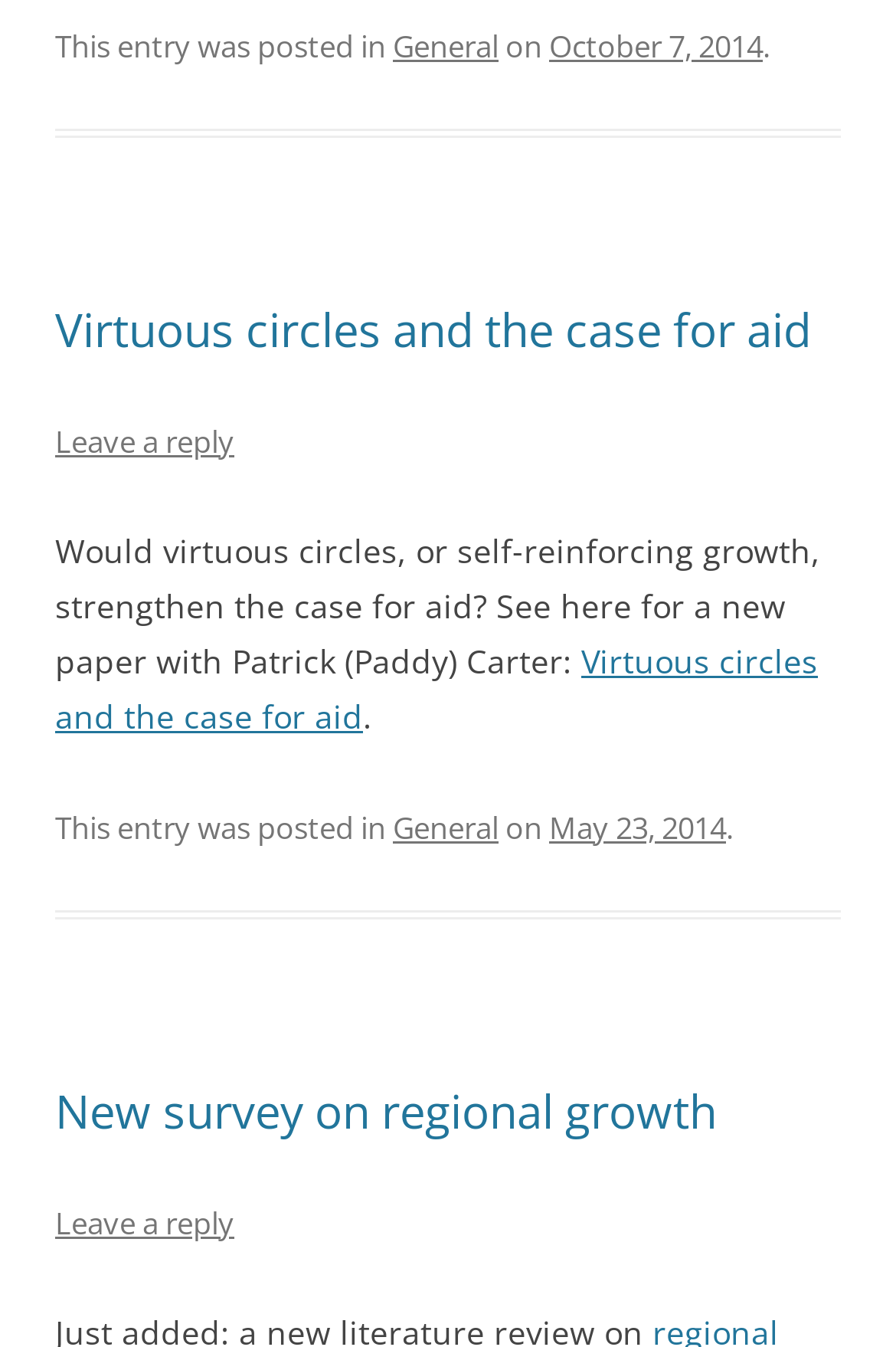Identify the bounding box coordinates of the region I need to click to complete this instruction: "Click on the link 'Virtuous circles and the case for aid'".

[0.062, 0.221, 0.905, 0.267]